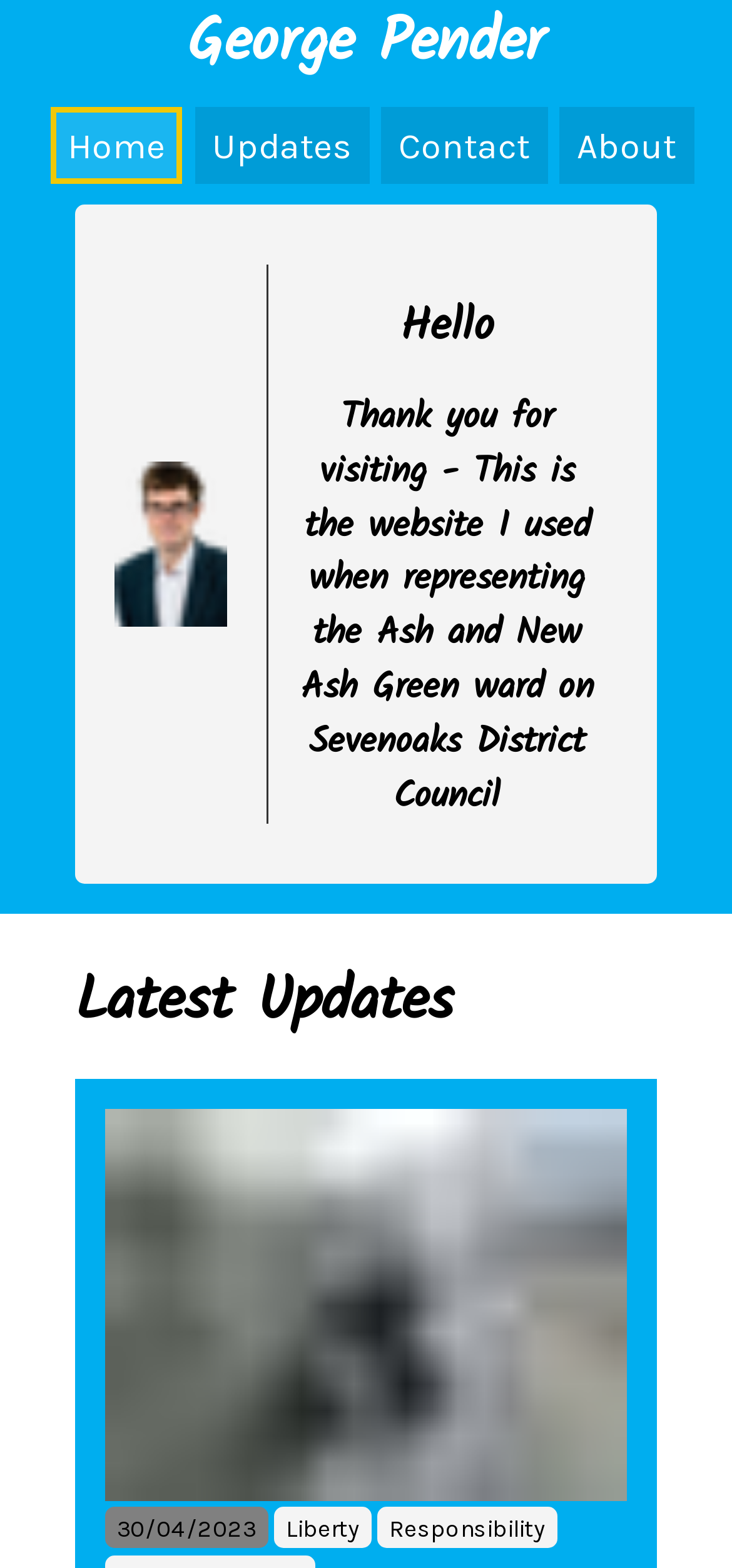How many links are in the top navigation bar?
Kindly offer a comprehensive and detailed response to the question.

The top navigation bar contains four links: 'Home', 'Updates', 'Contact', and 'About', which are represented by link elements with bounding box coordinates indicating their horizontal positions.